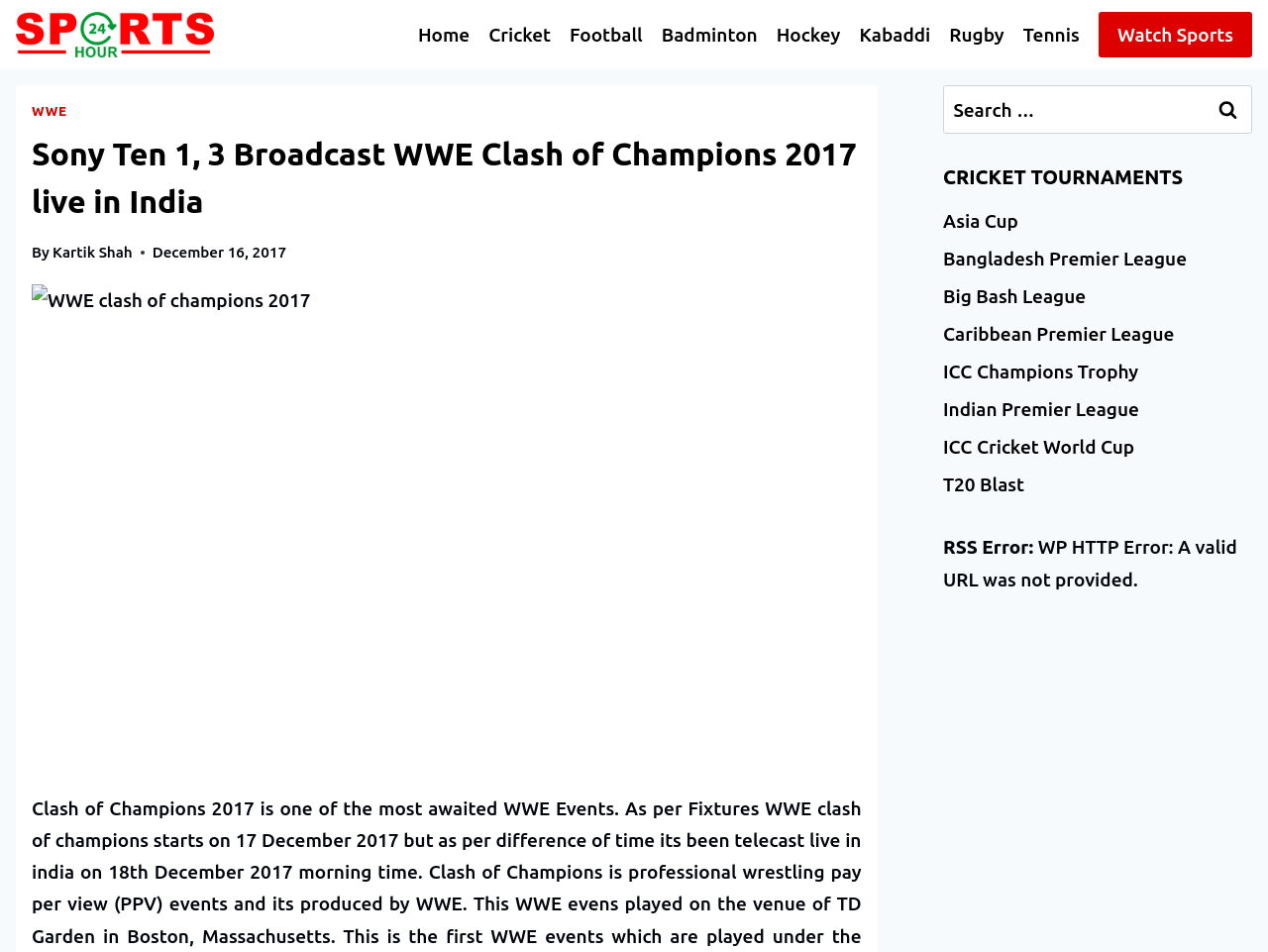Determine the bounding box for the described HTML element: "T20 Blast". Ensure the coordinates are four float numbers between 0 and 1 in the format [left, top, right, bottom].

[0.744, 0.489, 0.988, 0.528]